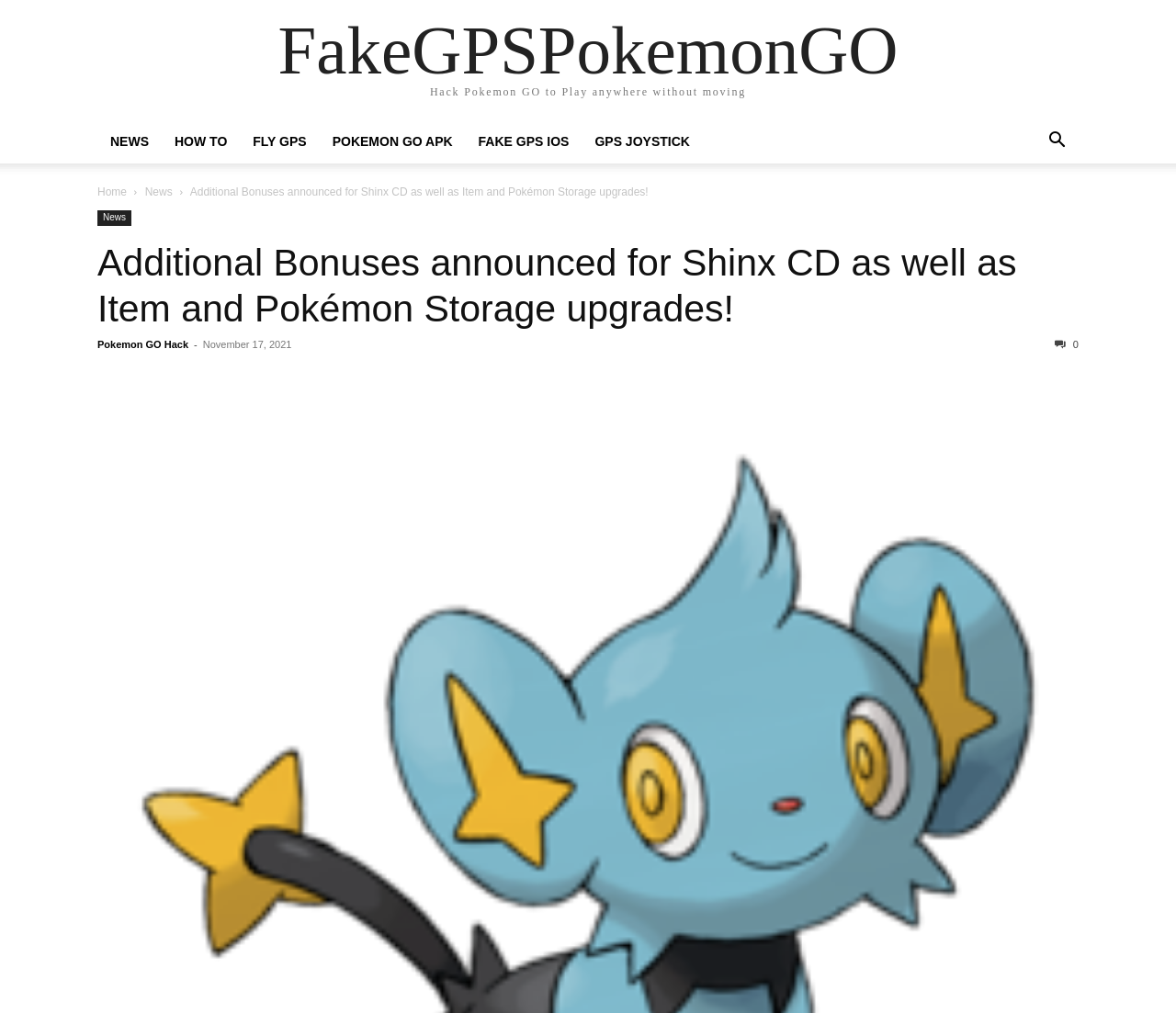Could you indicate the bounding box coordinates of the region to click in order to complete this instruction: "Click on FakeGPSPokemonGO".

[0.236, 0.015, 0.764, 0.083]